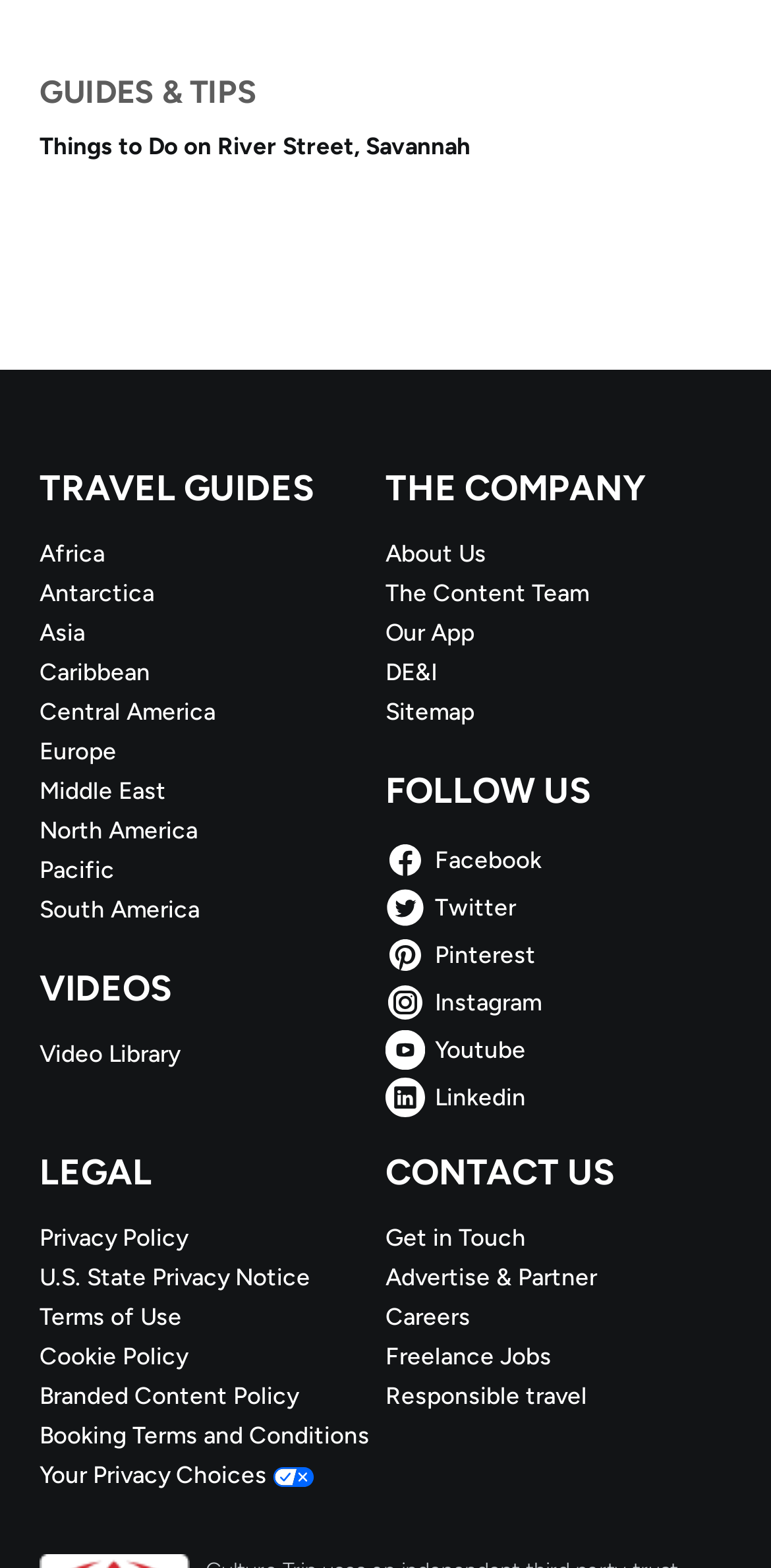Identify the bounding box coordinates for the element you need to click to achieve the following task: "Follow on Facebook". Provide the bounding box coordinates as four float numbers between 0 and 1, in the form [left, top, right, bottom].

[0.5, 0.536, 0.949, 0.562]